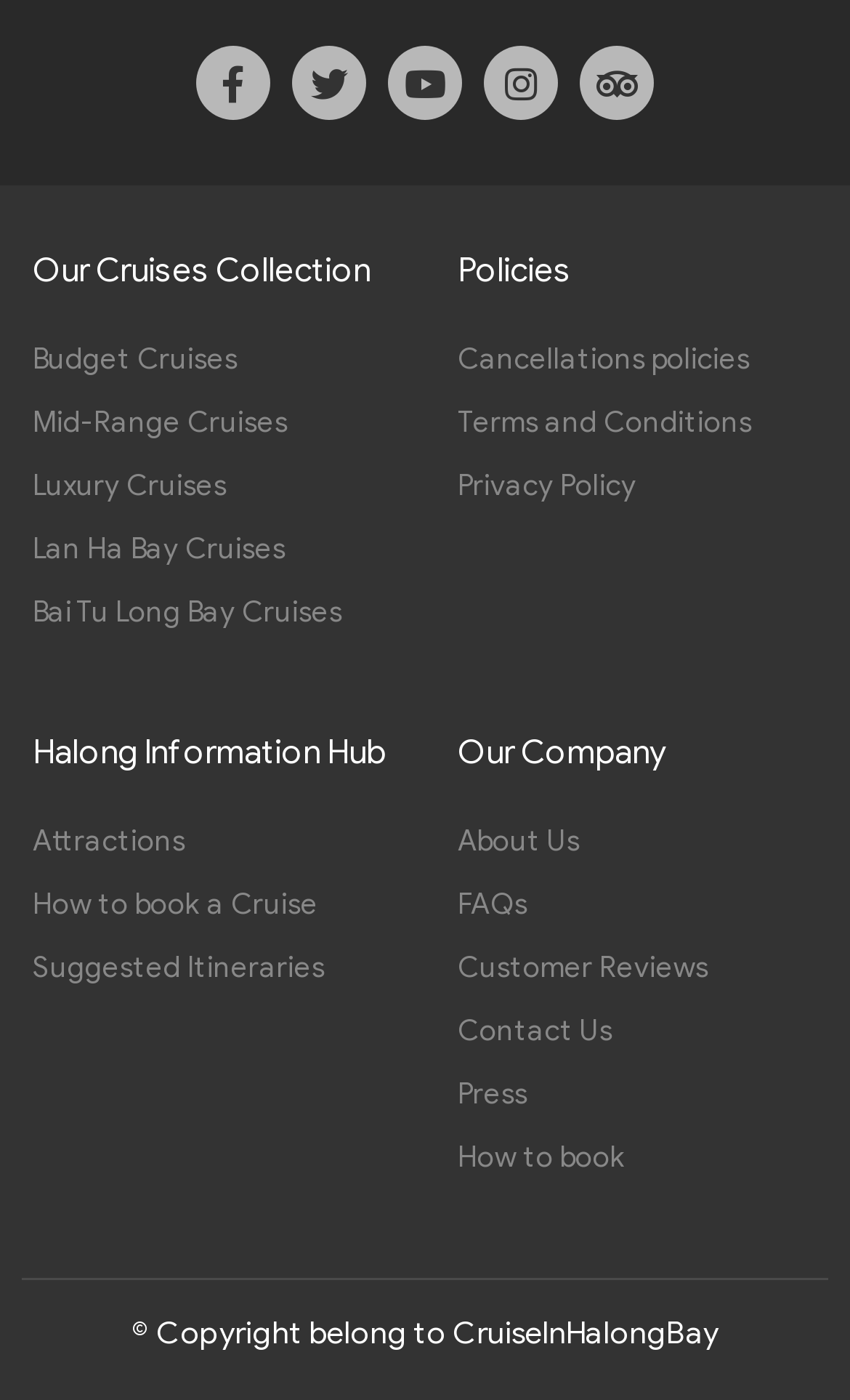Locate the bounding box coordinates of the area where you should click to accomplish the instruction: "Learn about Attractions".

[0.038, 0.584, 0.462, 0.619]